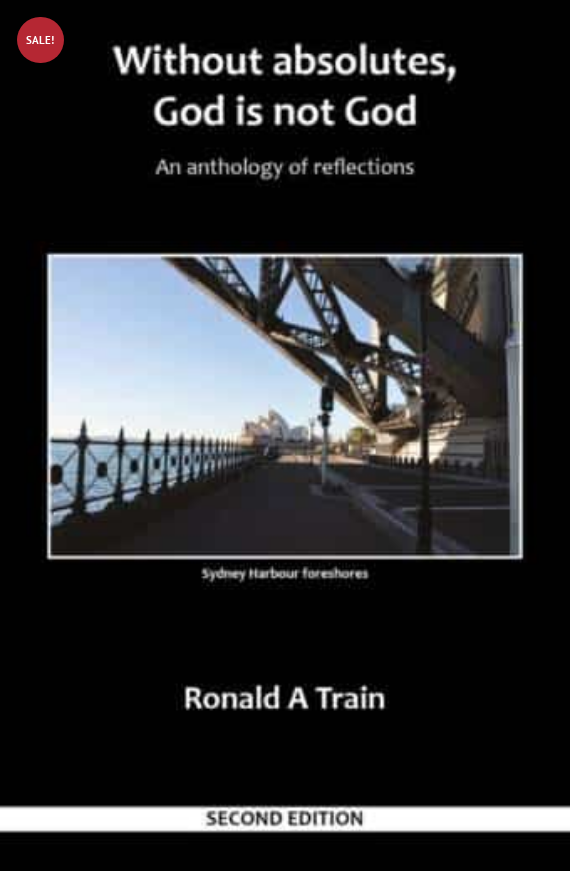What is the location featured in the photograph at the bottom of the book cover?
Based on the image, answer the question in a detailed manner.

The location featured in the photograph at the bottom of the book cover is the Sydney Harbour foreshores because the caption specifically mentions that the photograph showcases a scenic view with the iconic Sydney Opera House in the background, which is a well-known landmark in Sydney Harbour.